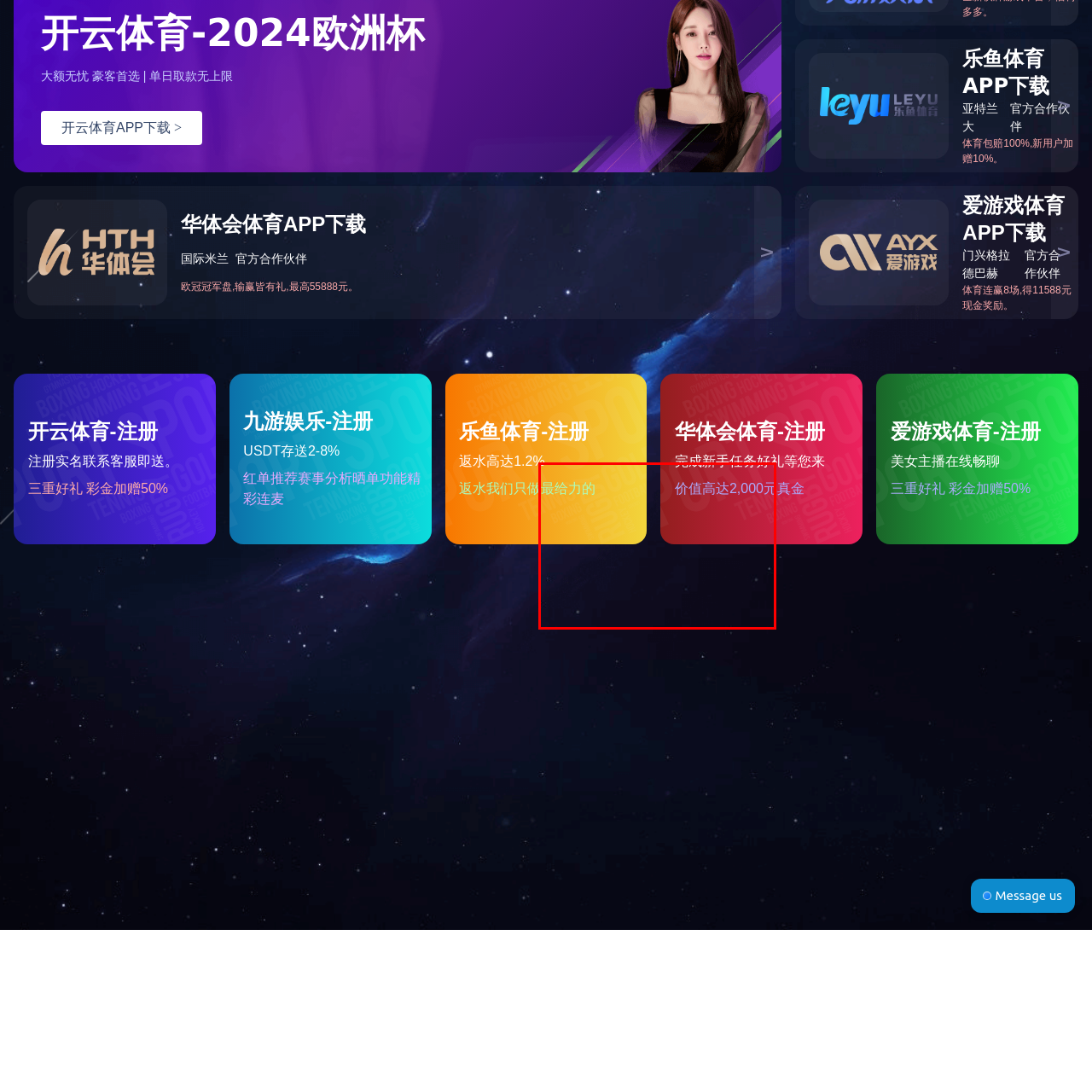Focus on the image within the purple boundary, What is the purpose of this image? 
Answer briefly using one word or phrase.

To display product details